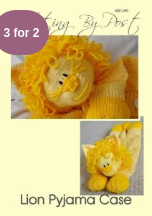Craft a thorough explanation of what is depicted in the image.

The image showcases a playful and creative knitting pattern for a "Lion Pyjama Case." It features a charming design with a colorful, fluffy lion character that serves both as a soft toy and a functional pyjama holder. The pattern presents two images: the top image displays the adorable lion with a bright yellow mane, while the bottom image shows the lion in a resting position, emphasizing its cuddly appearance. The upper corner highlights a promotional offer, "3 for 2," inviting customers to take advantage of this deal on knitting patterns. This whimsical design is perfect for knitters looking to create a delightful and practical gift for children or loved ones.